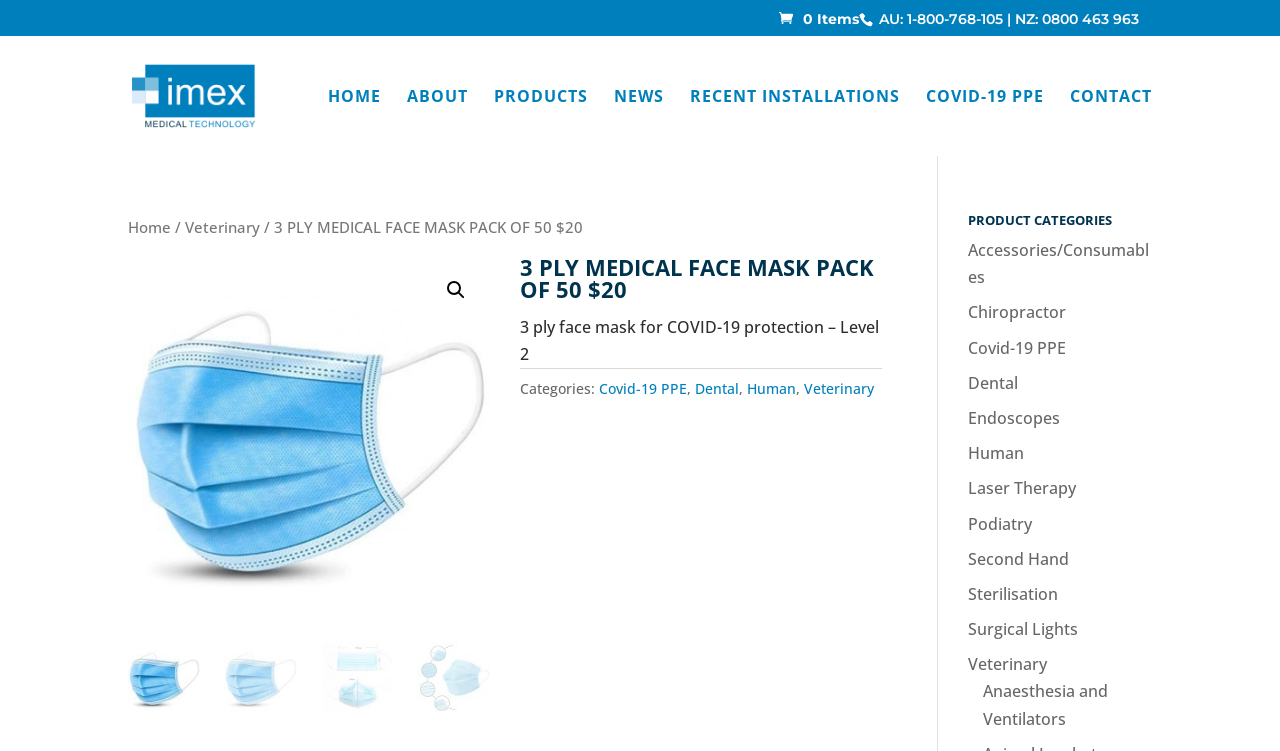Please mark the bounding box coordinates of the area that should be clicked to carry out the instruction: "Share via Facebook".

None